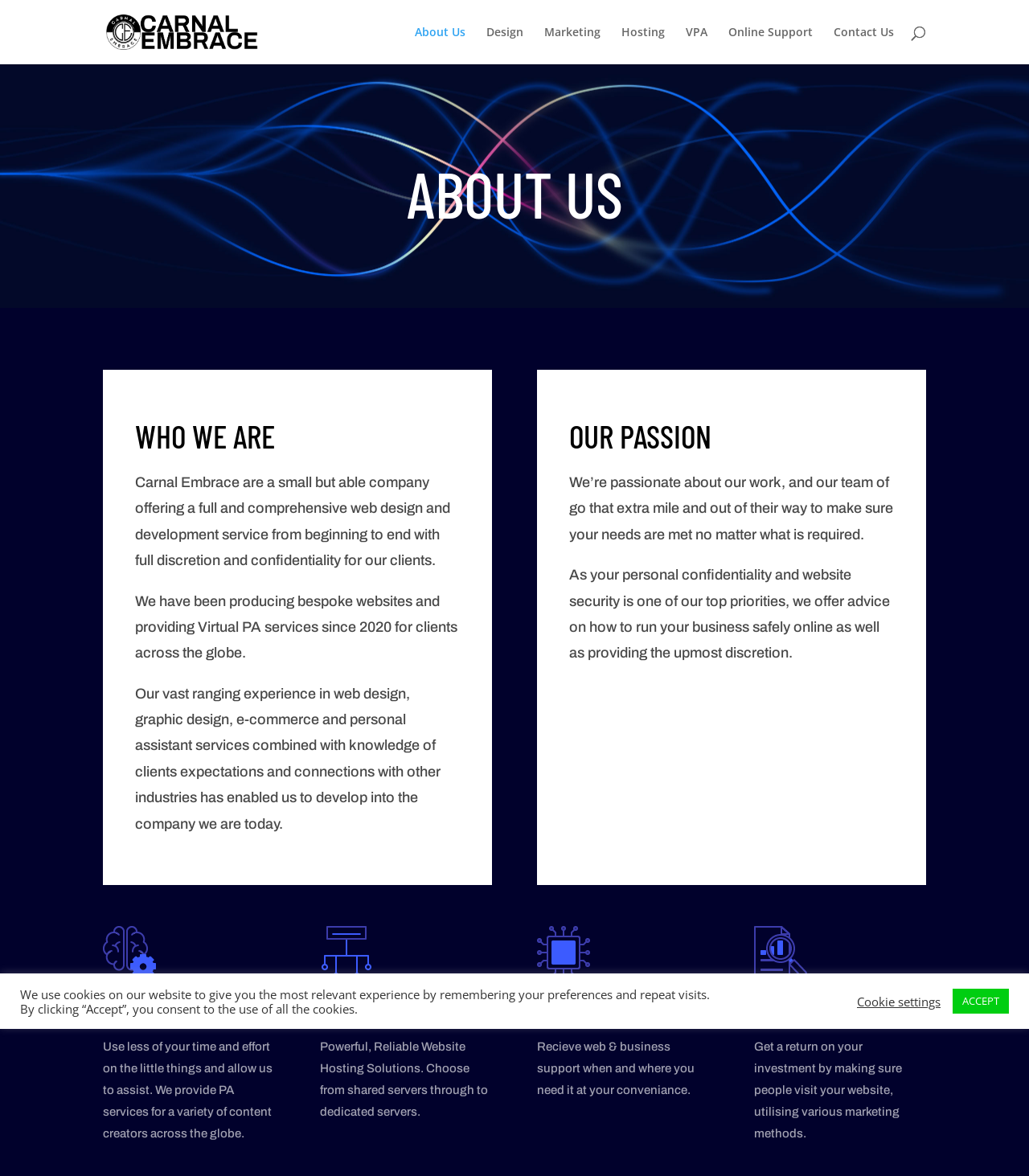Specify the bounding box coordinates for the region that must be clicked to perform the given instruction: "Search for something".

[0.1, 0.0, 0.9, 0.001]